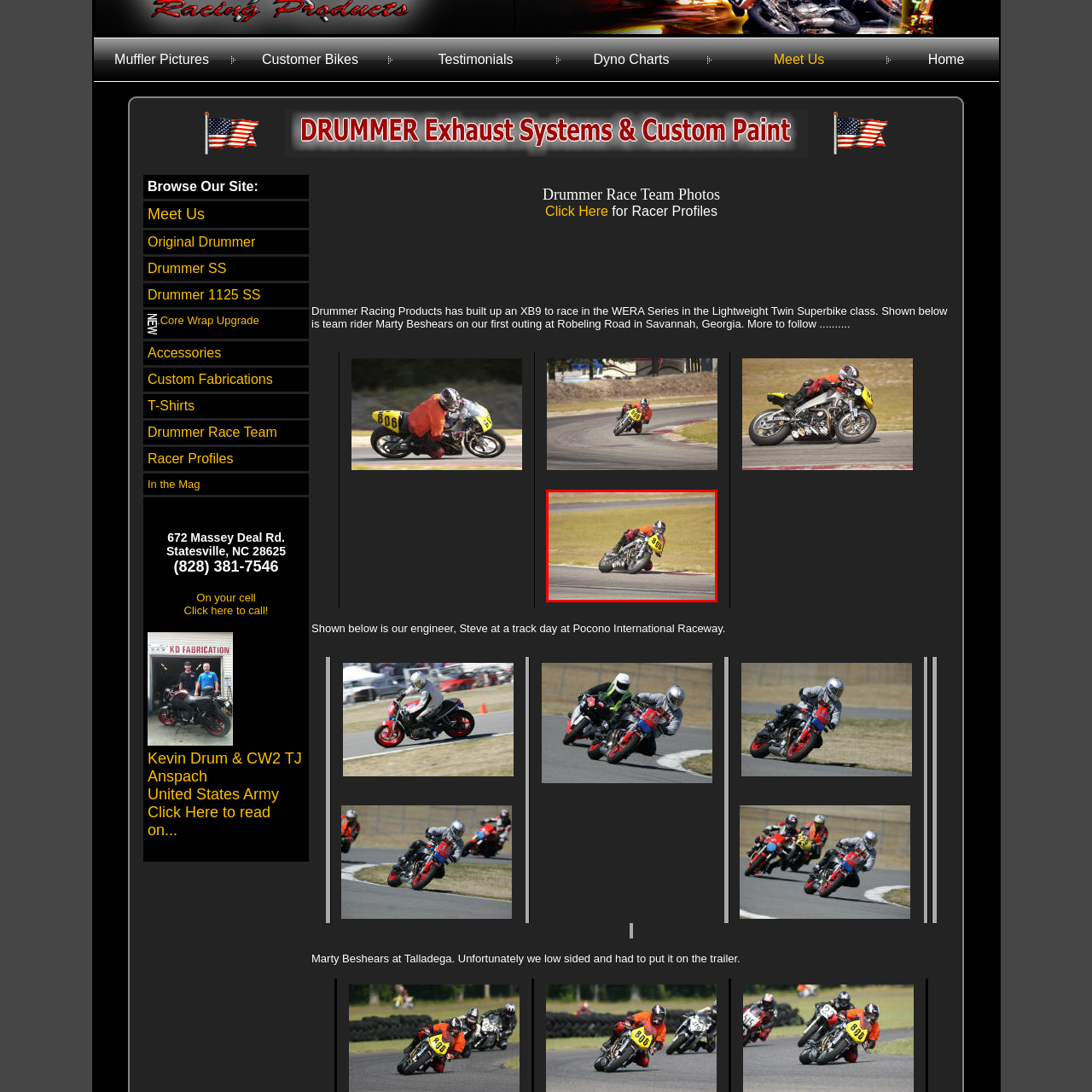Focus on the highlighted area in red, What is the number on the motorcycle? Answer using a single word or phrase.

806